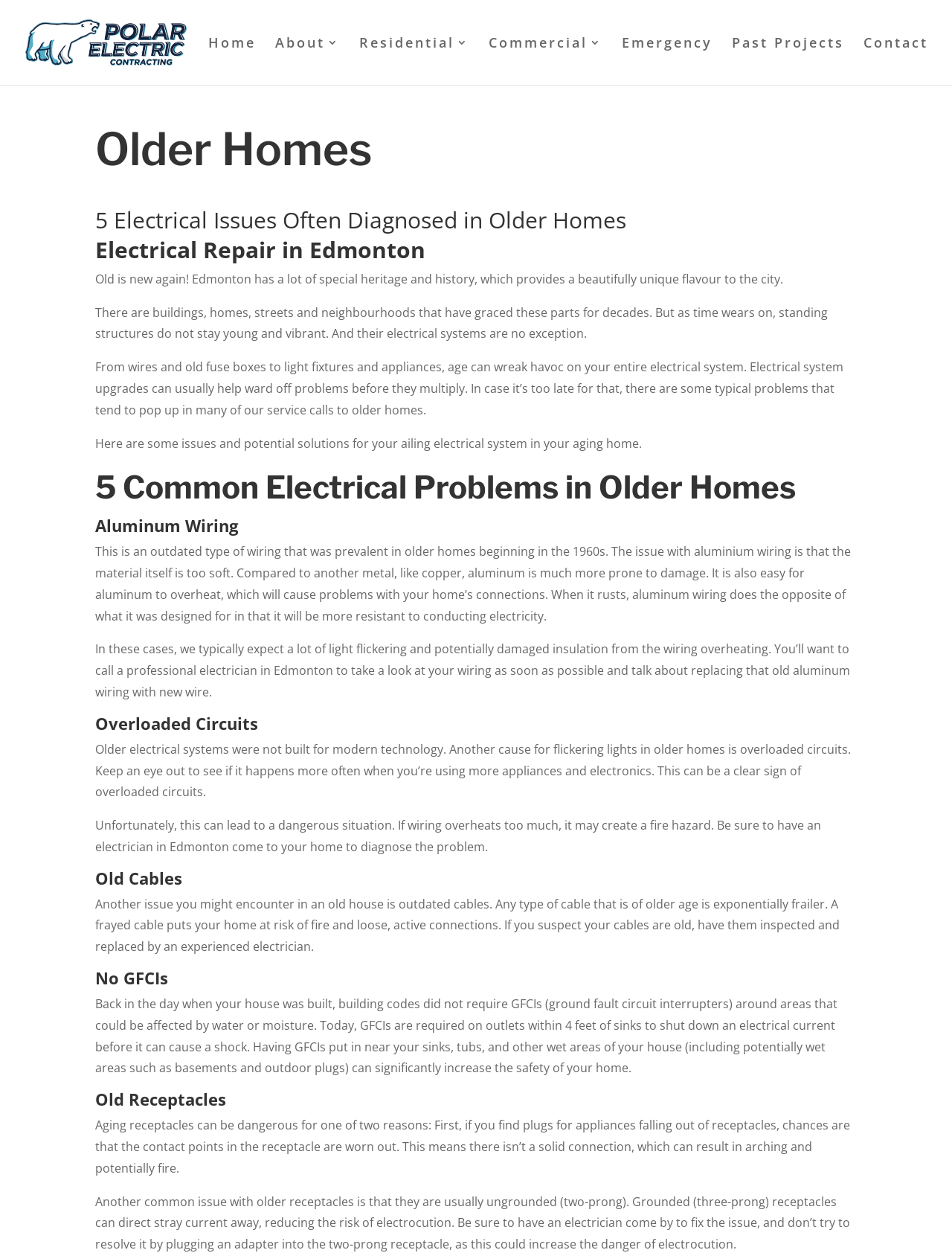What is the main concern with overloaded circuits?
Could you answer the question in a detailed manner, providing as much information as possible?

According to the webpage, overloaded circuits can lead to a dangerous situation, as wiring overheats too much, creating a fire hazard. It is recommended to have an electrician diagnose the problem.